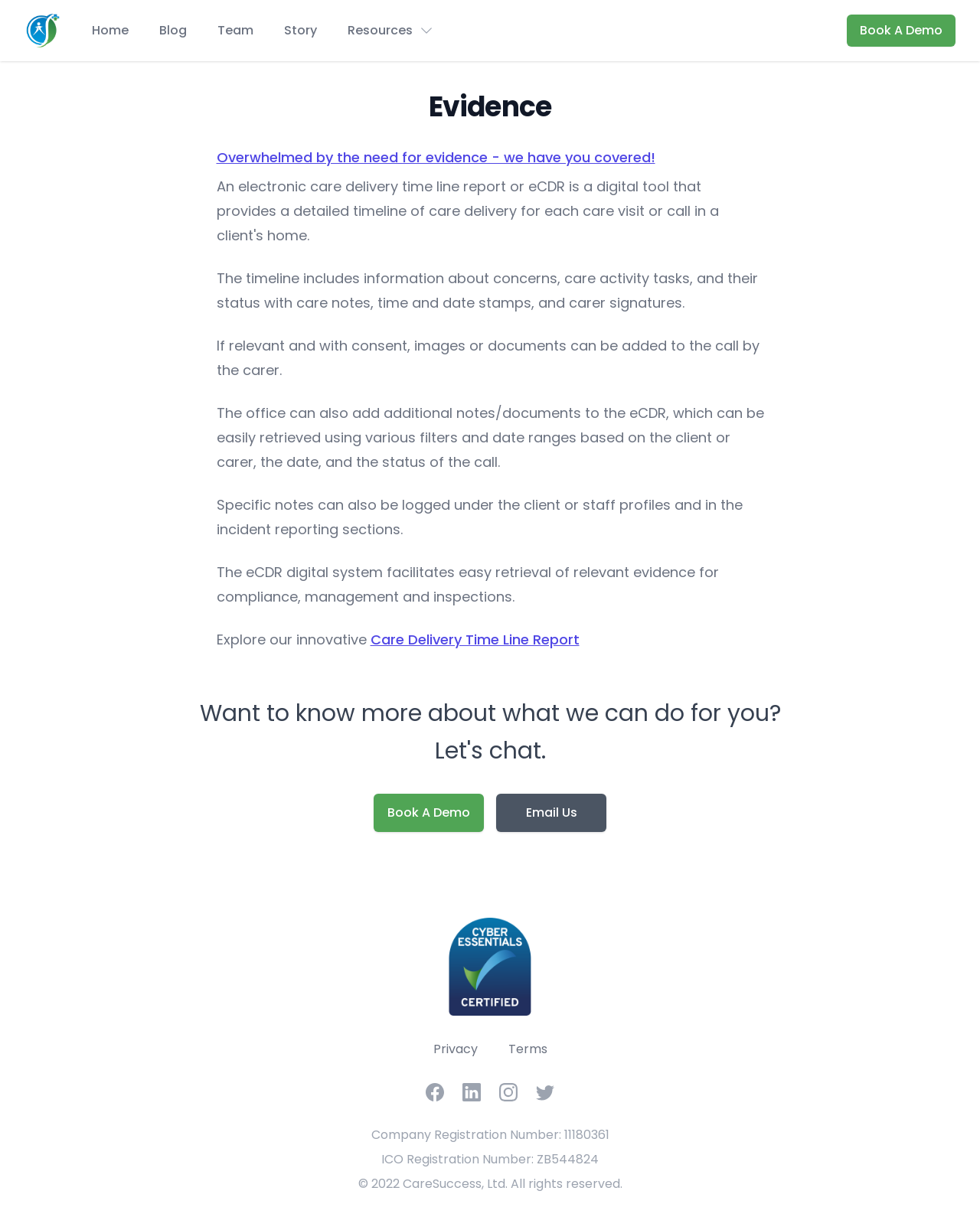Could you indicate the bounding box coordinates of the region to click in order to complete this instruction: "Go to the 'Home' page".

[0.094, 0.017, 0.131, 0.032]